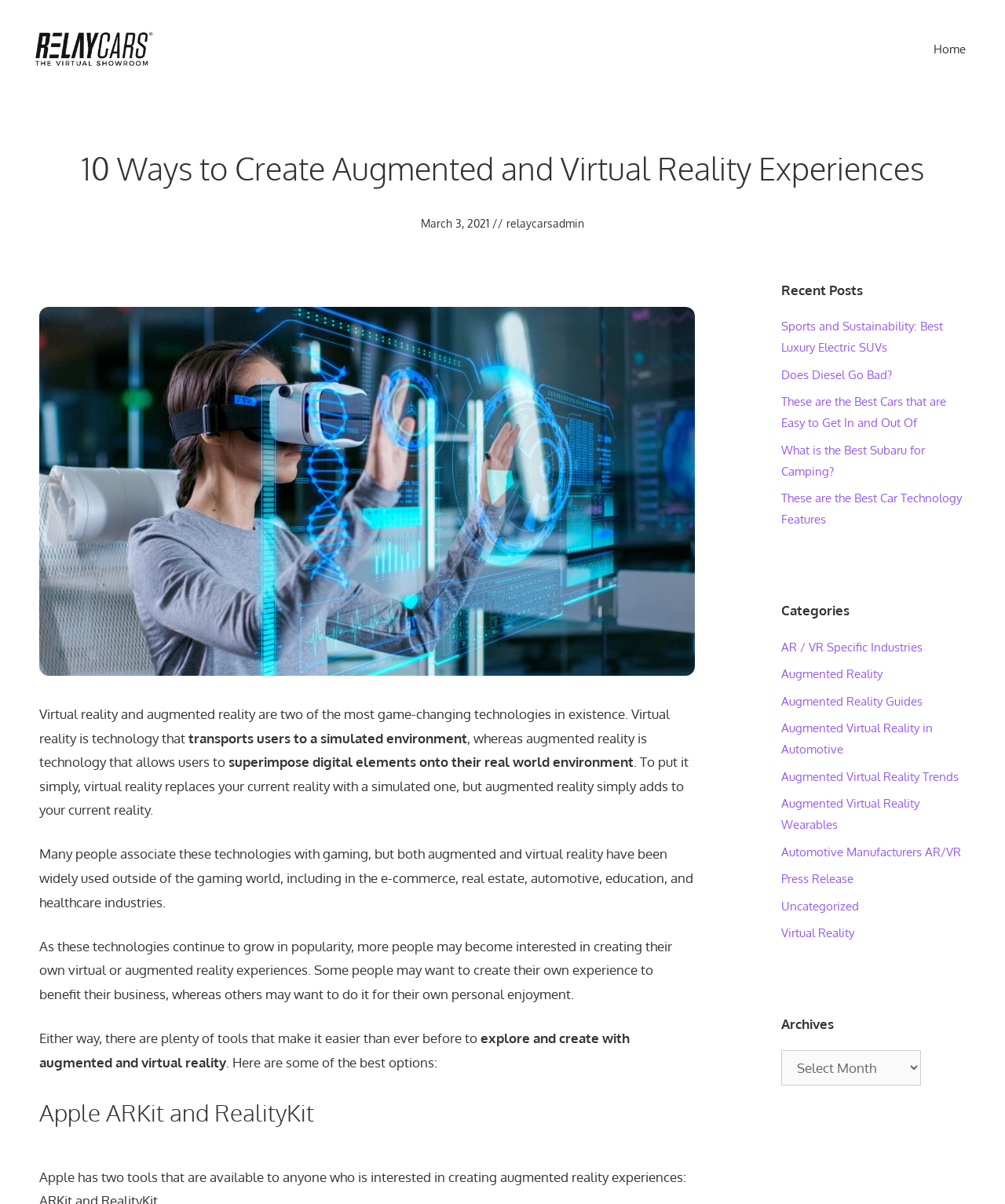Identify the bounding box for the element characterized by the following description: "Augmented Virtual Reality Wearables".

[0.777, 0.661, 0.915, 0.691]